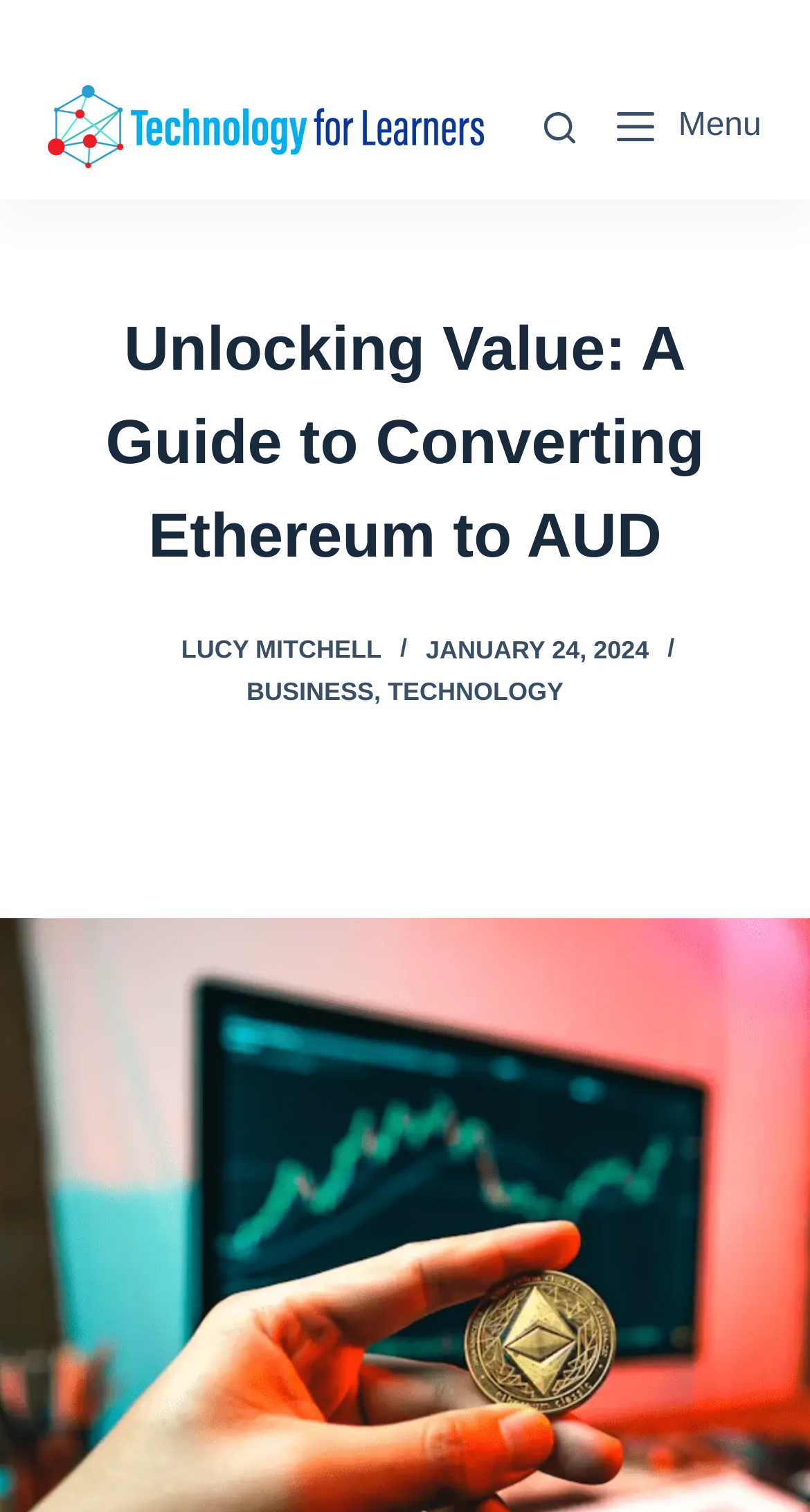What is the category of the article?
Answer briefly with a single word or phrase based on the image.

TECHNOLOGY